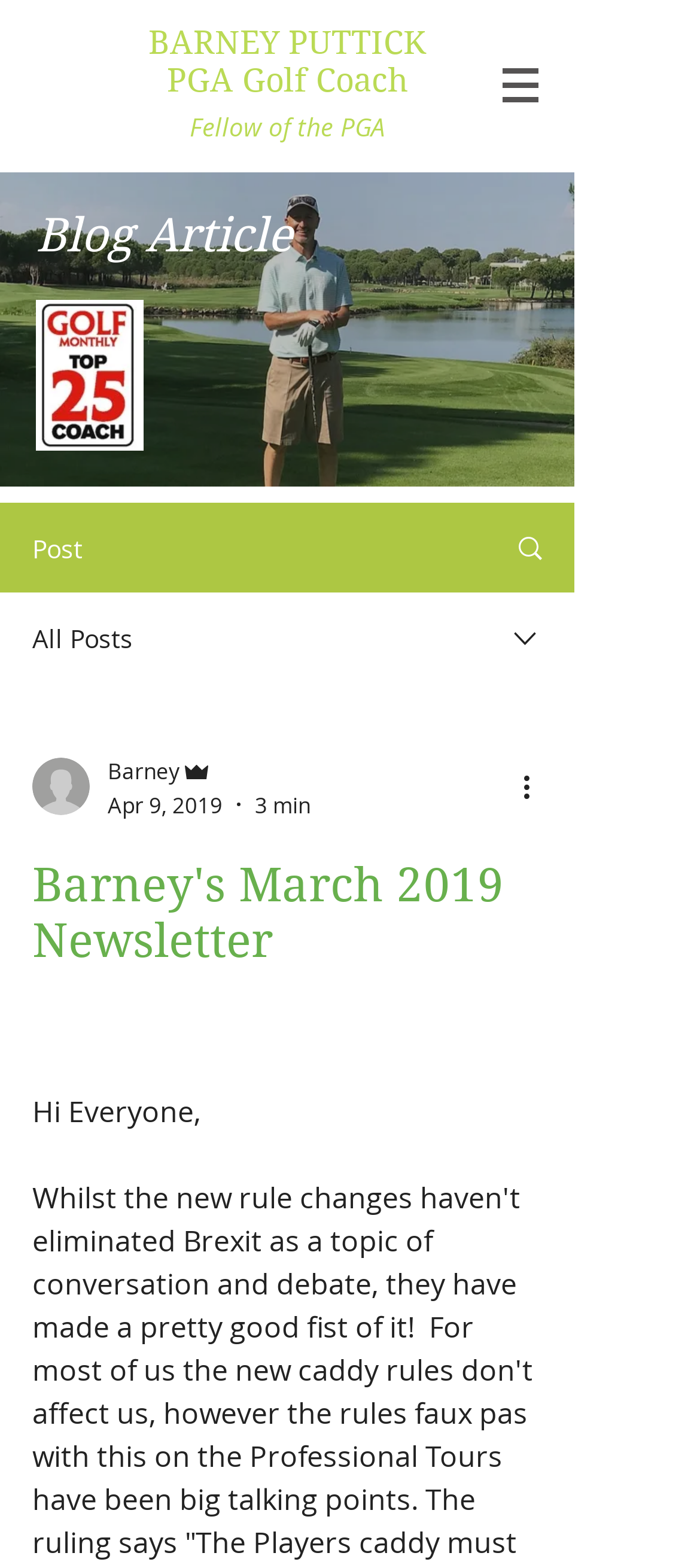Based on the element description "BARNEY PUTTICK PGA Golf Coach", predict the bounding box coordinates of the UI element.

[0.212, 0.015, 0.609, 0.063]